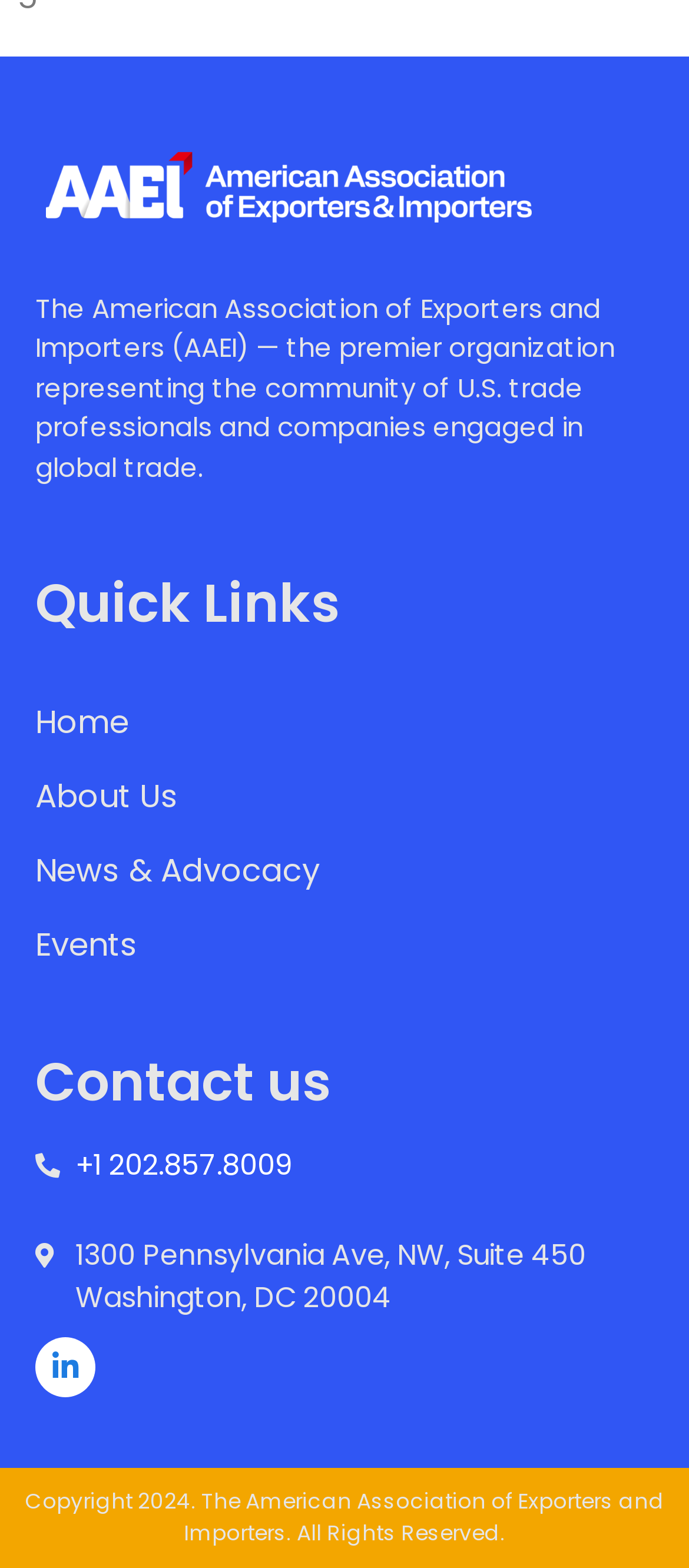Bounding box coordinates should be provided in the format (top-left x, top-left y, bottom-right x, bottom-right y) with all values between 0 and 1. Identify the bounding box for this UI element: +1 202.857.8009

[0.109, 0.73, 0.422, 0.757]